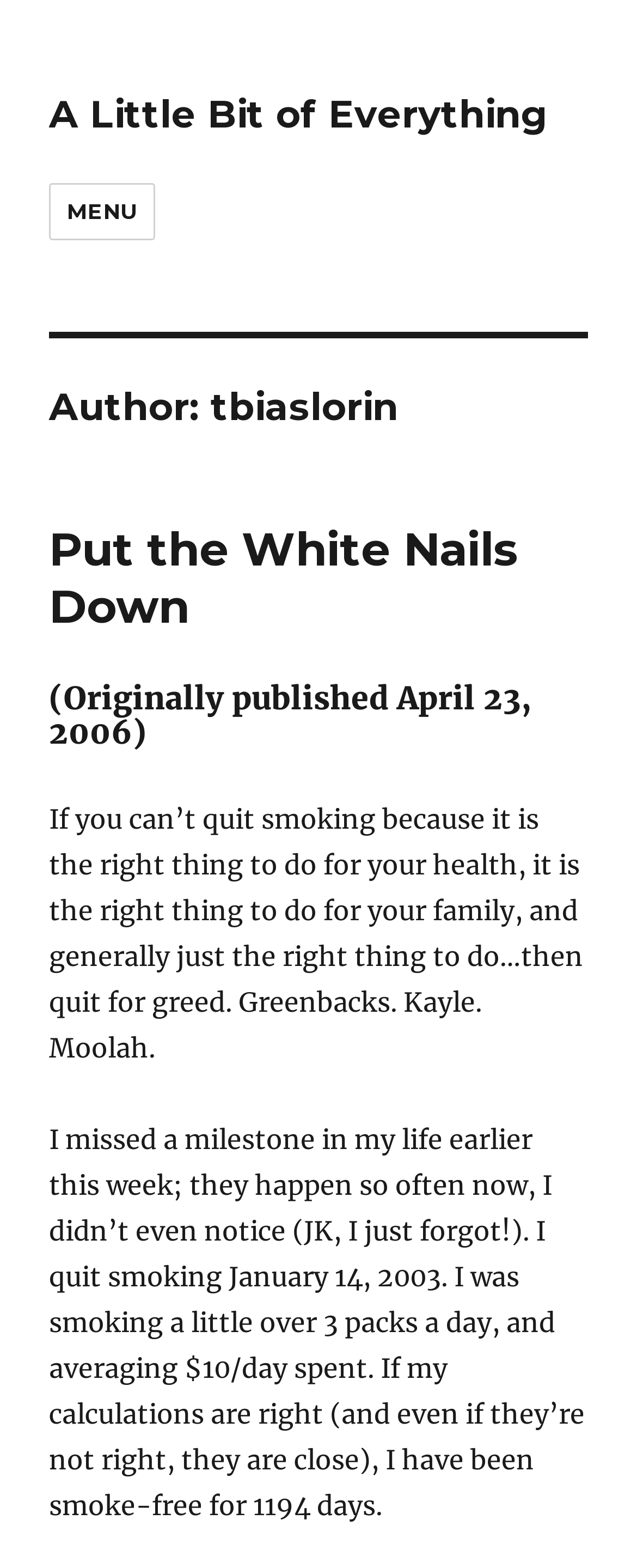Create a detailed description of the webpage's content and layout.

The webpage is a personal blog titled "A Little Bit of Everything" by tbiaslorin. At the top, there is a link with the same title as the webpage, followed by a "MENU" button that controls the site navigation and social navigation. 

Below the menu button, there is a header section that contains the author's name, "tbiaslorin", and a heading that reads "Put the White Nails Down", which is also a link. The original publication date of the article, "April 23, 2006", is mentioned below the heading. 

The main content of the webpage is a blog post, which starts with a paragraph of text that discusses quitting smoking for financial reasons. The text is followed by another paragraph that shares the author's personal experience of quitting smoking, mentioning the date they quit and the amount of money they have saved.